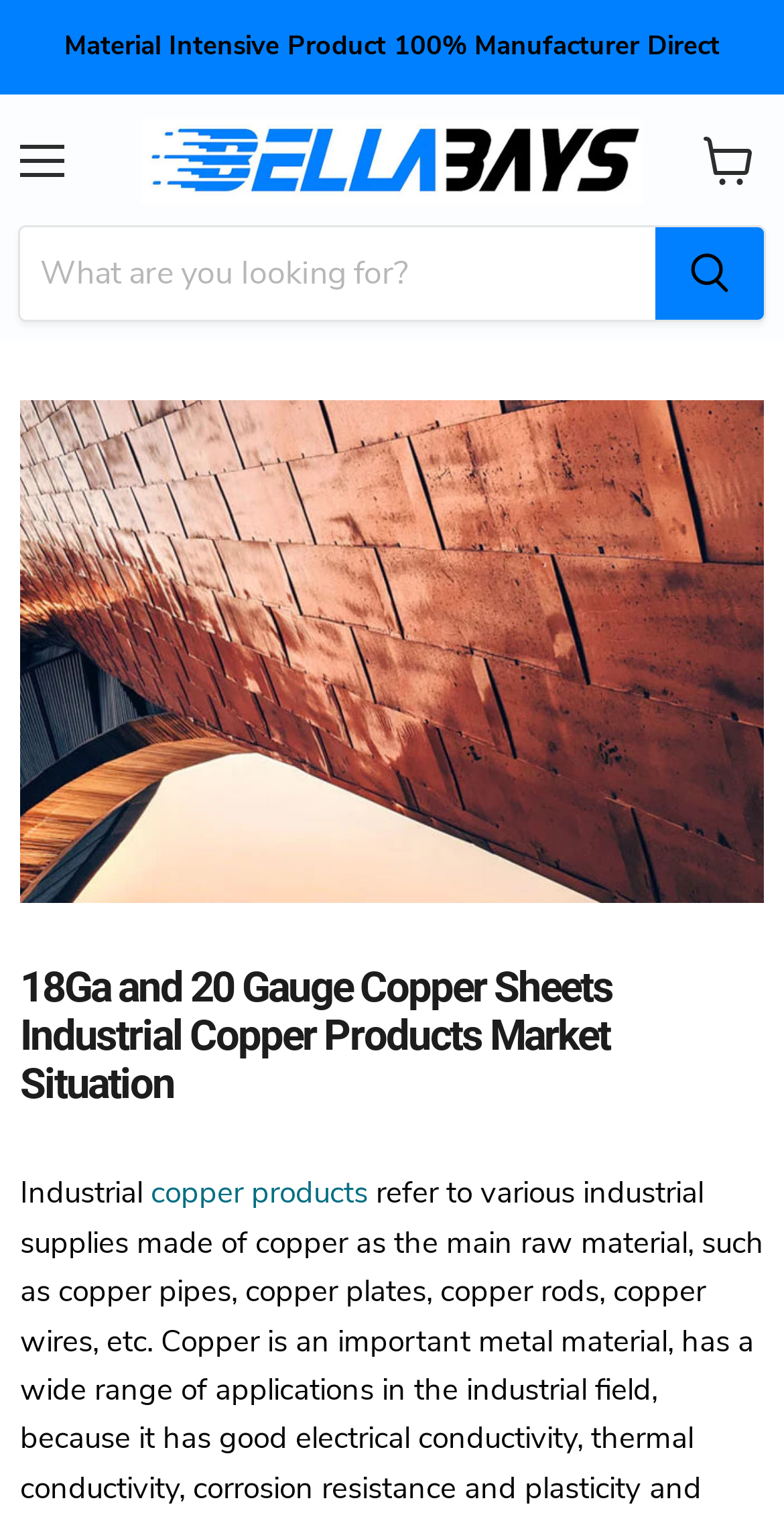What is the purpose of the search bar?
Using the image, give a concise answer in the form of a single word or short phrase.

Search products